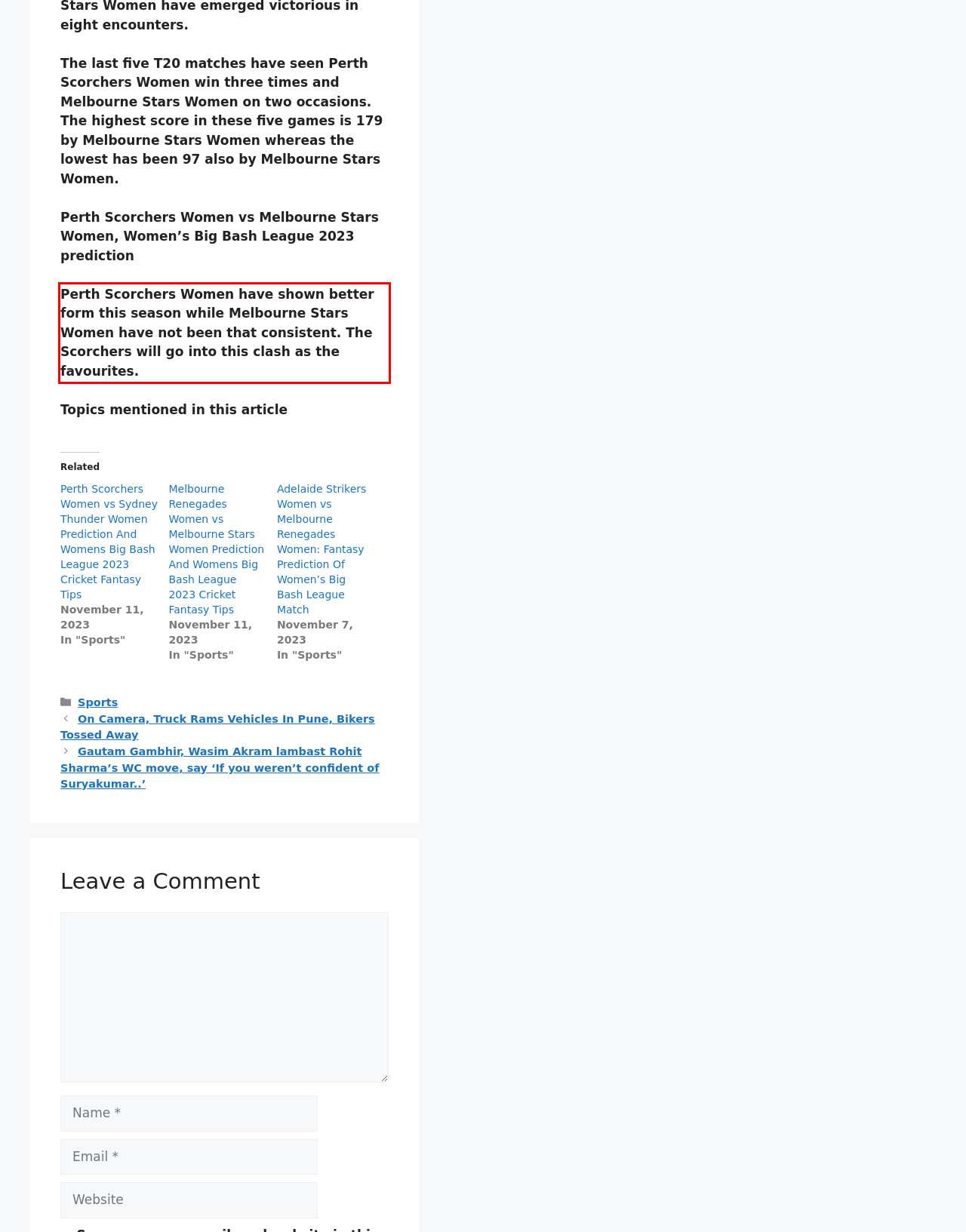Given a screenshot of a webpage, locate the red bounding box and extract the text it encloses.

Perth Scorchers Women have shown better form this season while Melbourne Stars Women have not been that consistent. The Scorchers will go into this clash as the favourites.